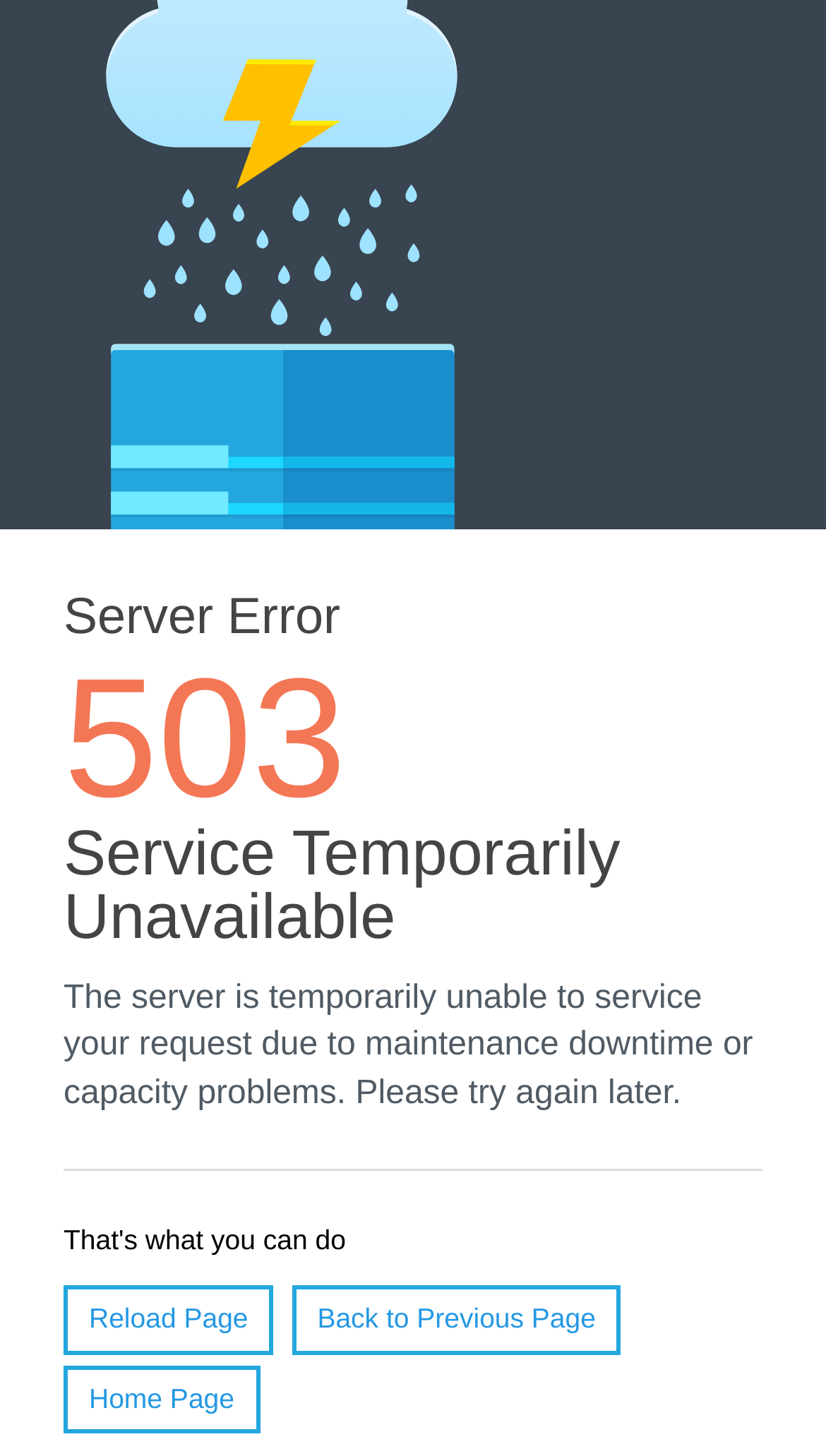Determine the bounding box coordinates for the HTML element mentioned in the following description: "Back to Previous Page". The coordinates should be a list of four floats ranging from 0 to 1, represented as [left, top, right, bottom].

[0.353, 0.883, 0.752, 0.93]